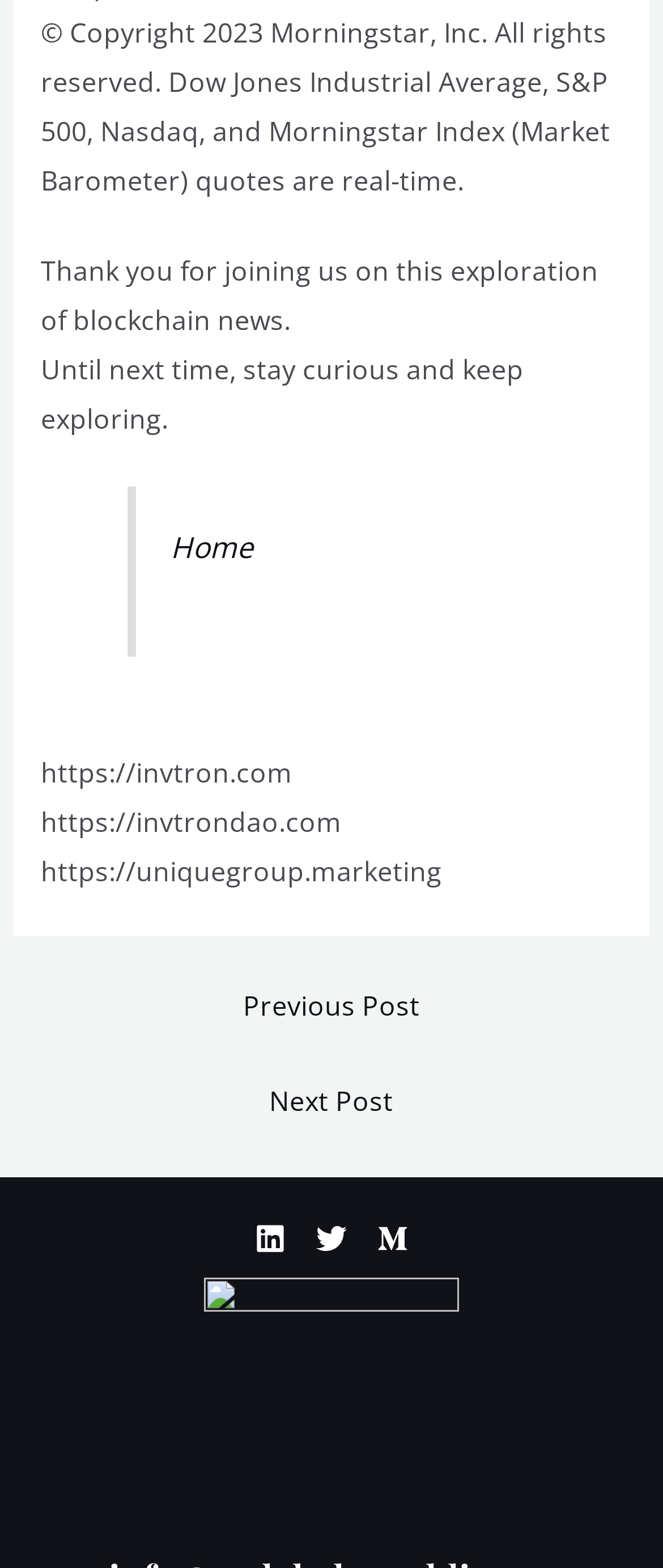Identify and provide the bounding box coordinates of the UI element described: "Next Post →". The coordinates should be formatted as [left, top, right, bottom], with each number being a float between 0 and 1.

[0.045, 0.684, 0.955, 0.724]